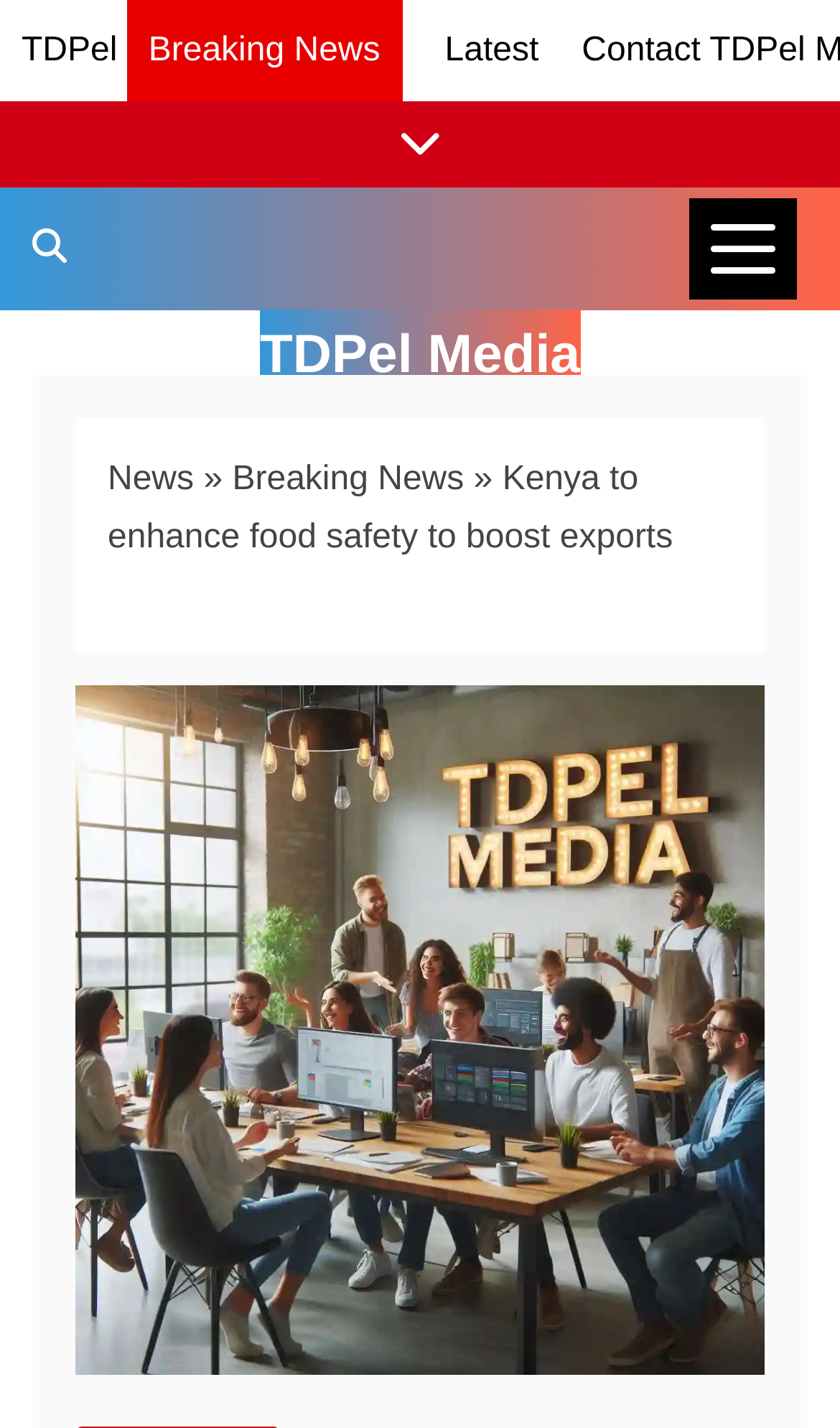Generate a thorough explanation of the webpage's elements.

The webpage appears to be a news article page, with a focus on a specific news story. At the top left of the page, there is a link to "TDPel", which is likely the website's logo or brand name. Next to it, on the top right, is a link to "Latest" news. Below these links, there is a button to "Show/Hide News Links" that spans the entire width of the page.

On the top right corner, there is a button labeled "News Categories" that, when expanded, controls a primary menu. Below this button, there is a search bar labeled "Search TDPel Media" that allows users to search for specific news articles.

The main content of the page is a news article with the title "Kenya to enhance food safety to boost exports", which is also the title of the webpage. The article is divided into sections, with a navigation menu, or "breadcrumbs", that shows the hierarchy of the article's categories. The categories include "News" and "Breaking News", with the article title appearing at the end of the breadcrumb trail.

Below the article title, there is a large image that takes up most of the page's width, with the same title as the article, "Kenya to enhance food safety to boost exports". The image is likely a visual representation of the article's content.

Overall, the webpage is focused on presenting a single news article, with easy access to related news categories and a search function.